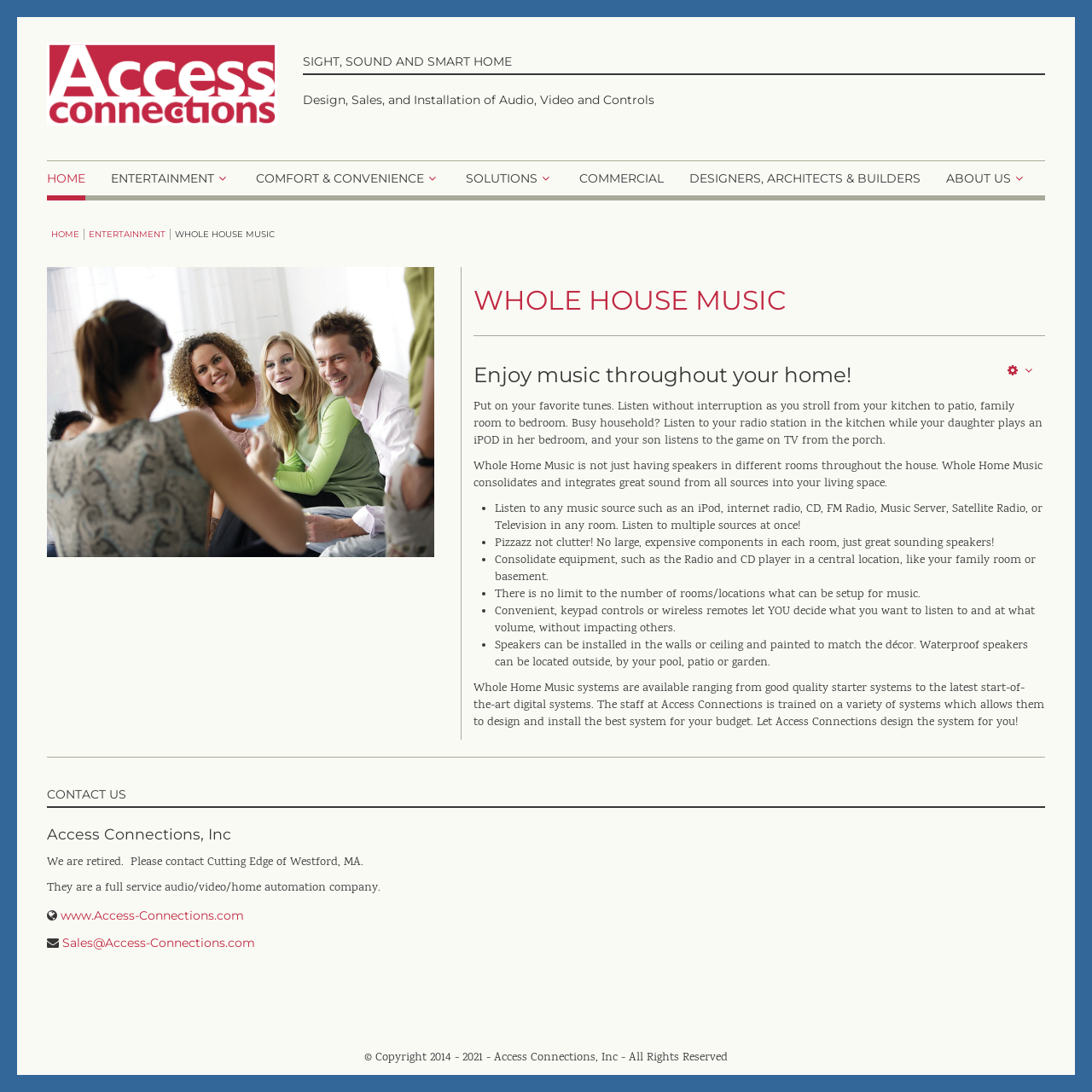Please predict the bounding box coordinates of the element's region where a click is necessary to complete the following instruction: "Click on the 'ENTERTAINMENT' link". The coordinates should be represented by four float numbers between 0 and 1, i.e., [left, top, right, bottom].

[0.102, 0.147, 0.211, 0.179]